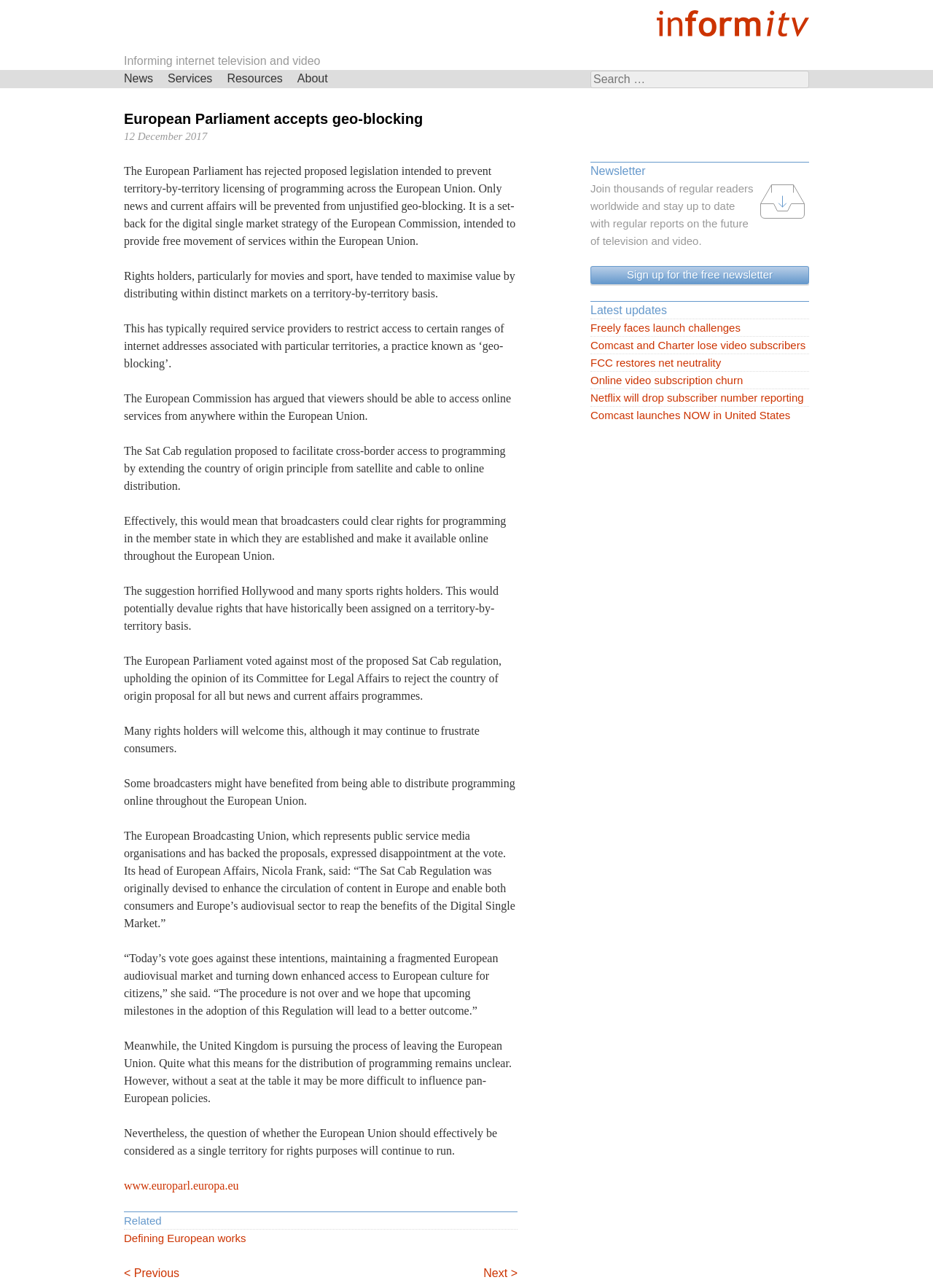Please provide the bounding box coordinates for the UI element as described: "Online video subscription churn". The coordinates must be four floats between 0 and 1, represented as [left, top, right, bottom].

[0.633, 0.289, 0.867, 0.302]